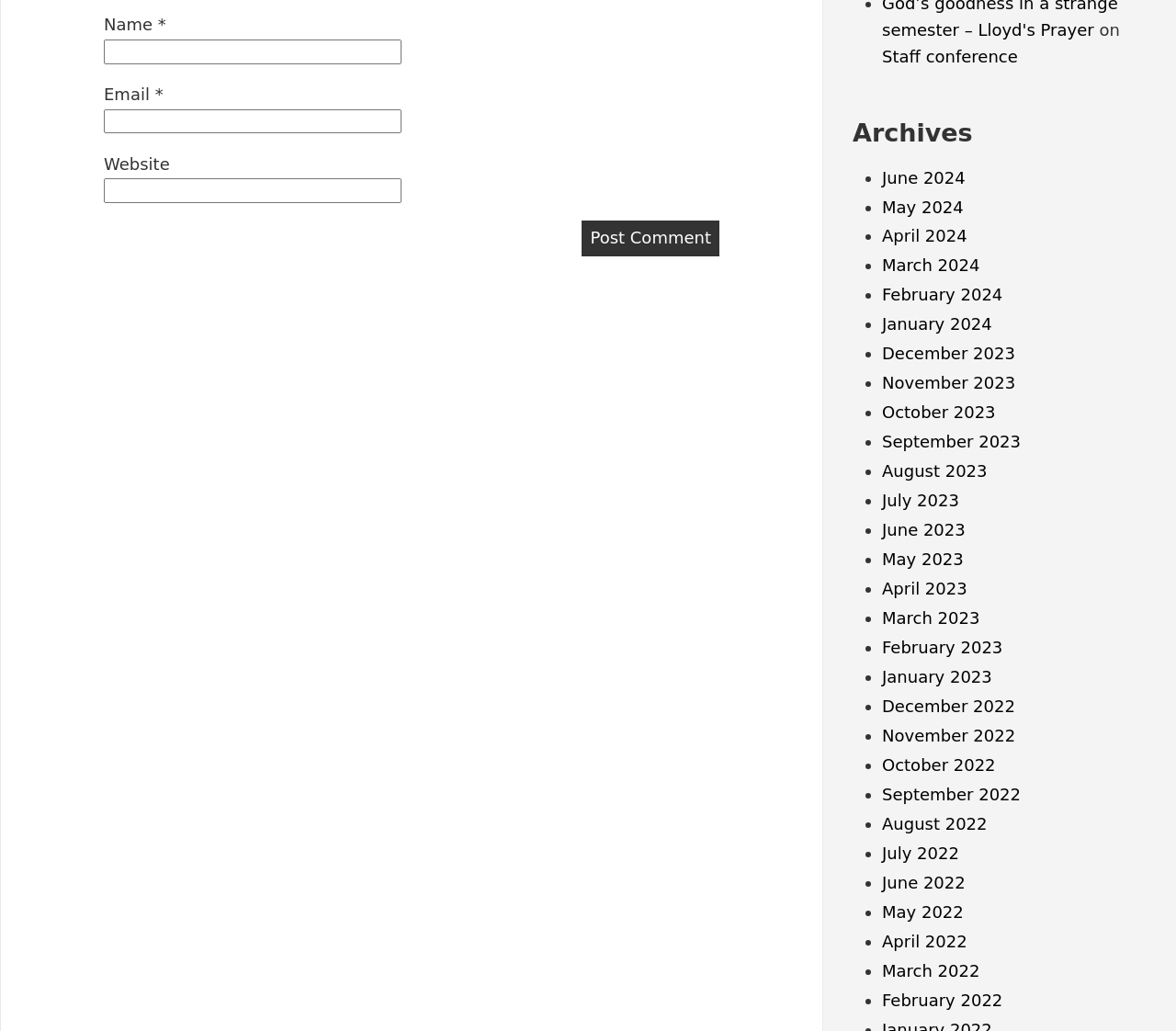Find the bounding box coordinates for the element that must be clicked to complete the instruction: "View the archives for June 2024". The coordinates should be four float numbers between 0 and 1, indicated as [left, top, right, bottom].

[0.75, 0.163, 0.821, 0.181]